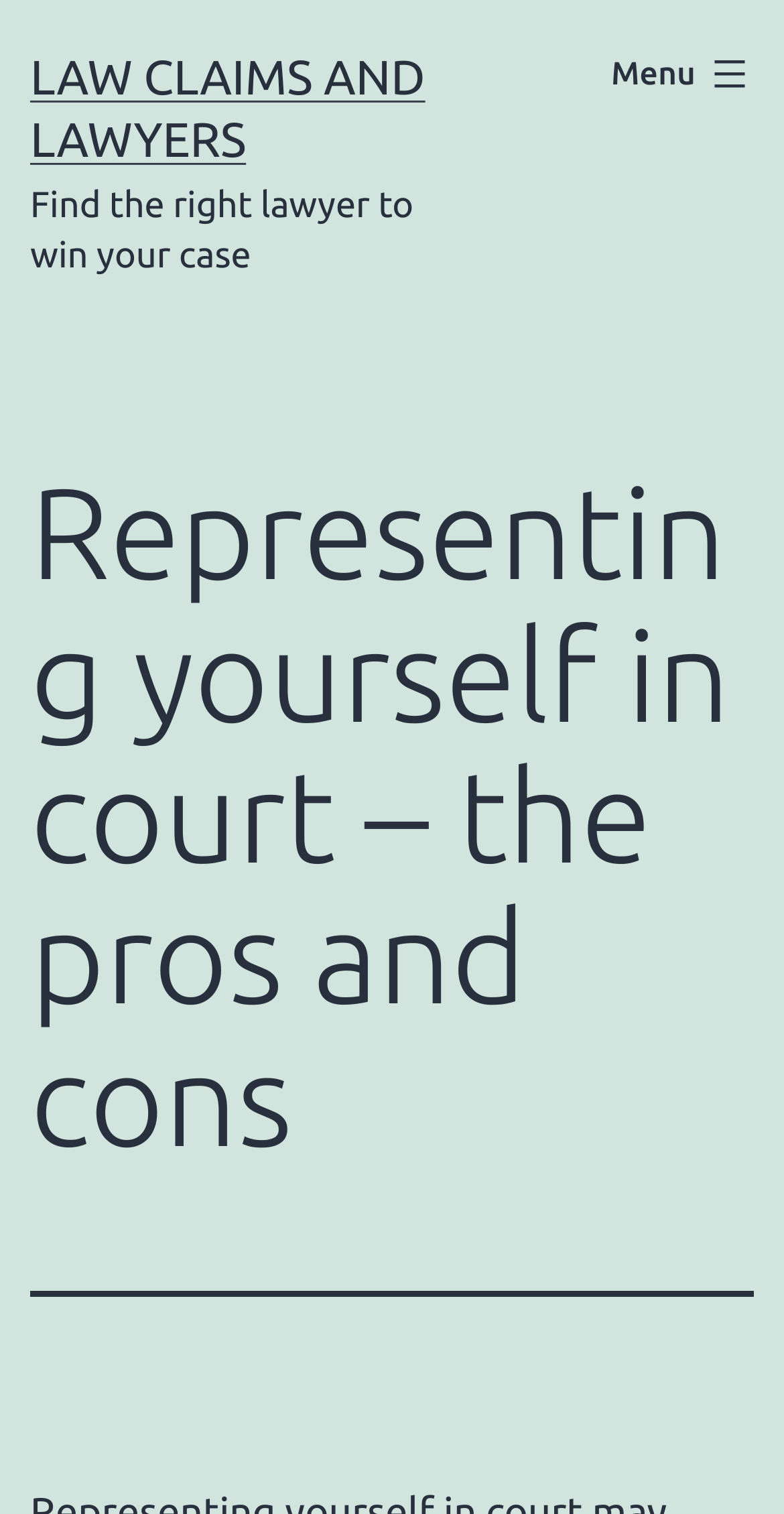Using the element description Menu Close, predict the bounding box coordinates for the UI element. Provide the coordinates in (top-left x, top-left y, bottom-right x, bottom-right y) format with values ranging from 0 to 1.

[0.741, 0.02, 1.0, 0.078]